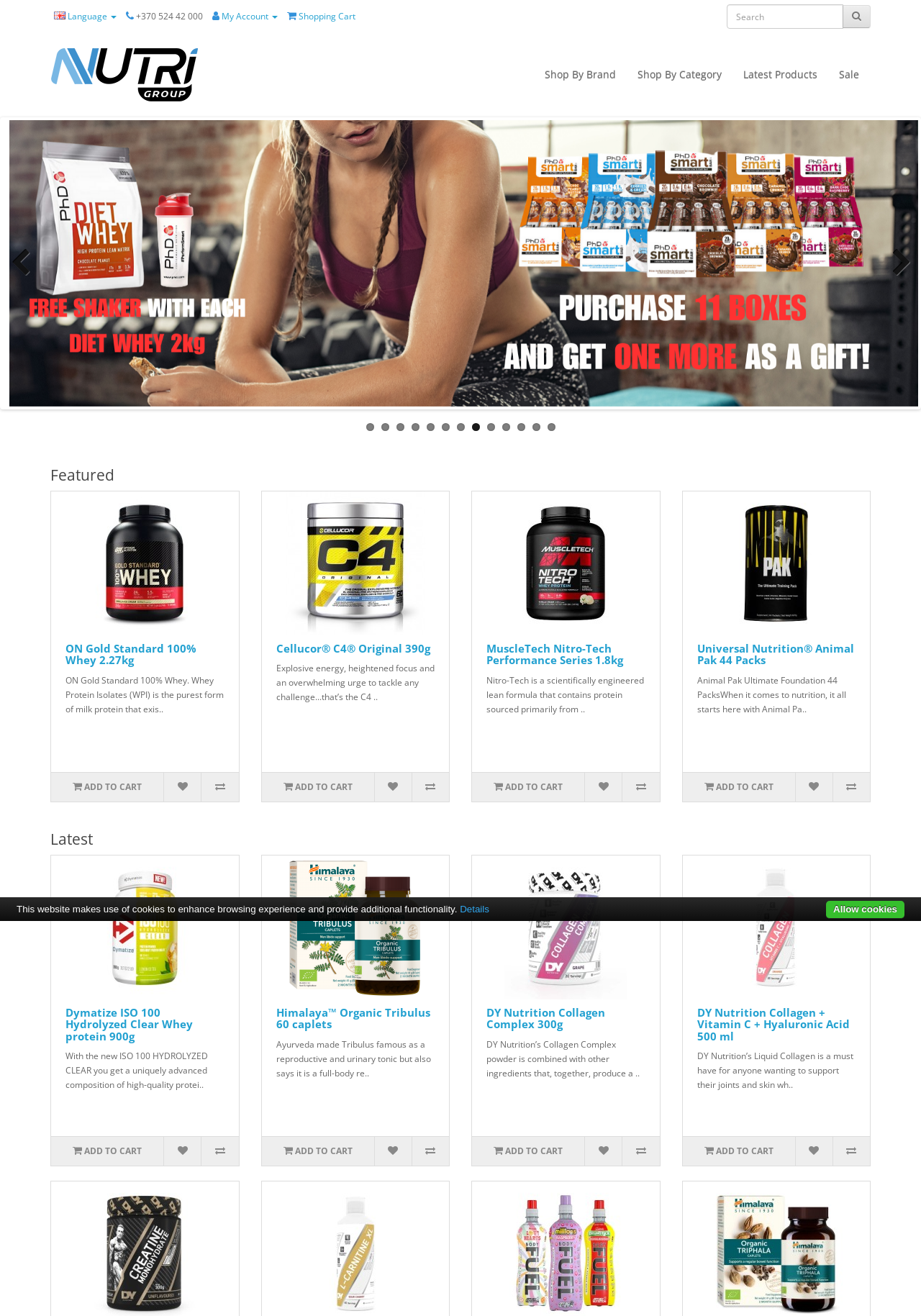Using the provided description: "Faviola Villariny-Rosado", find the bounding box coordinates of the corresponding UI element. The output should be four float numbers between 0 and 1, in the format [left, top, right, bottom].

None